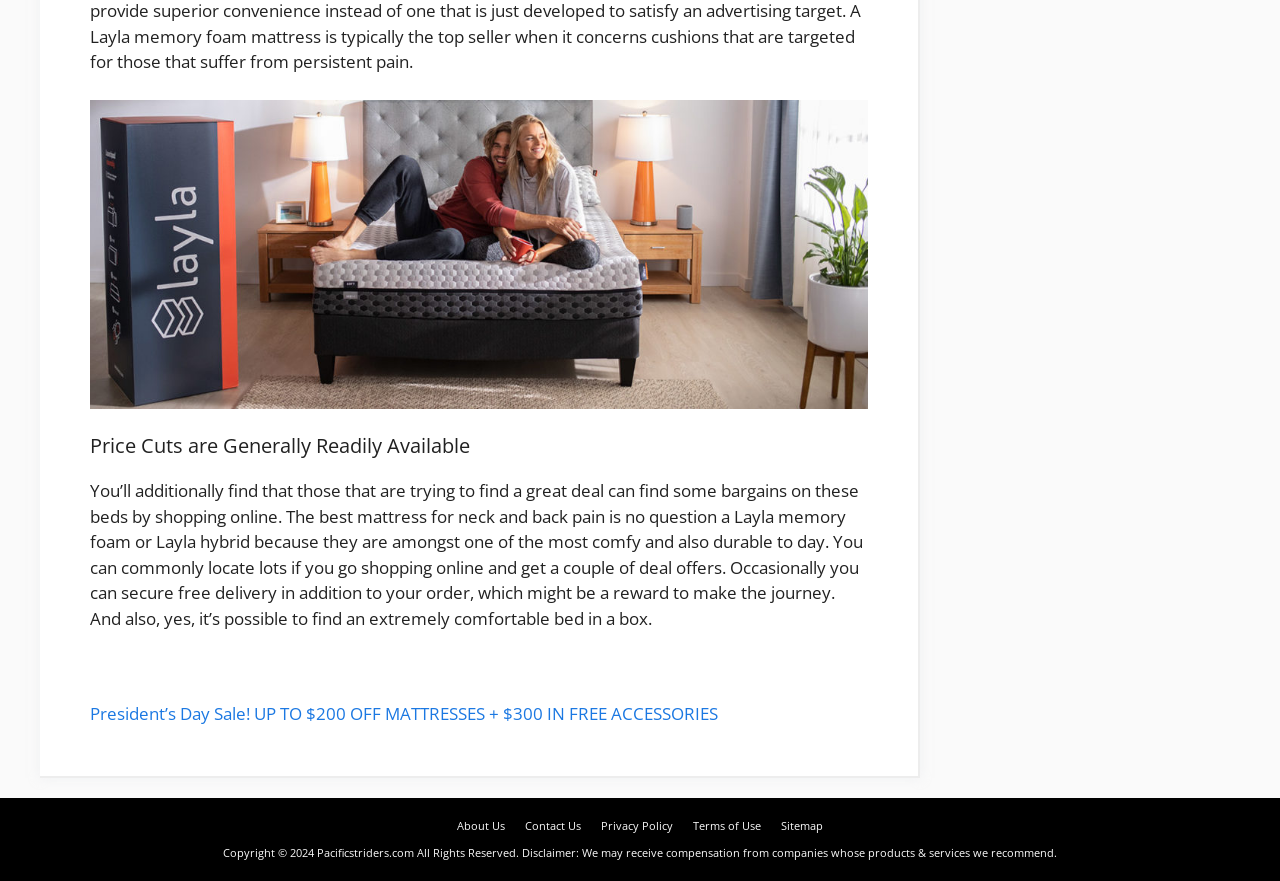What is the purpose of the text at the bottom of the page?
Examine the image and give a concise answer in one word or a short phrase.

Copyright information